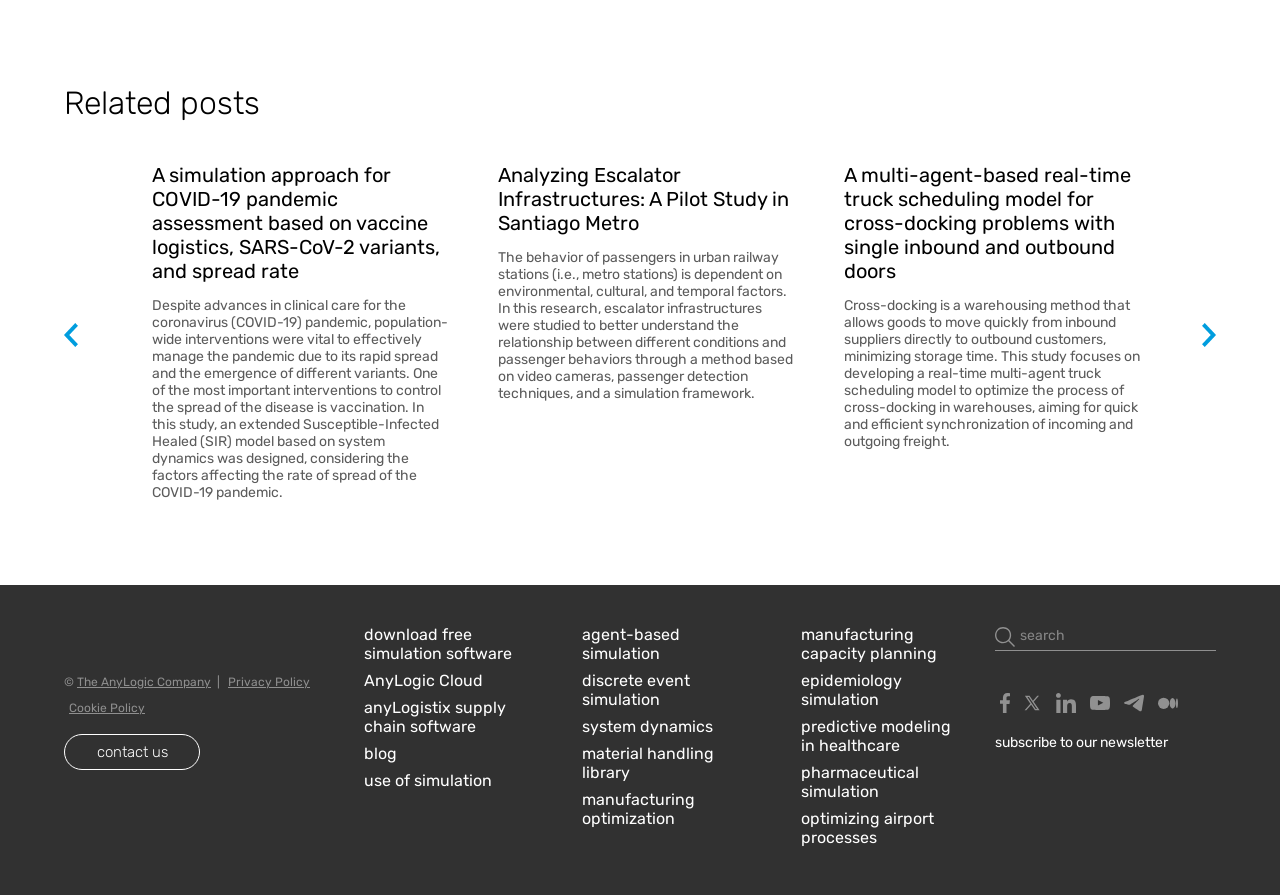What social media platforms are linked from the webpage?
Give a one-word or short phrase answer based on the image.

Facebook, LinkedIn, YouTube